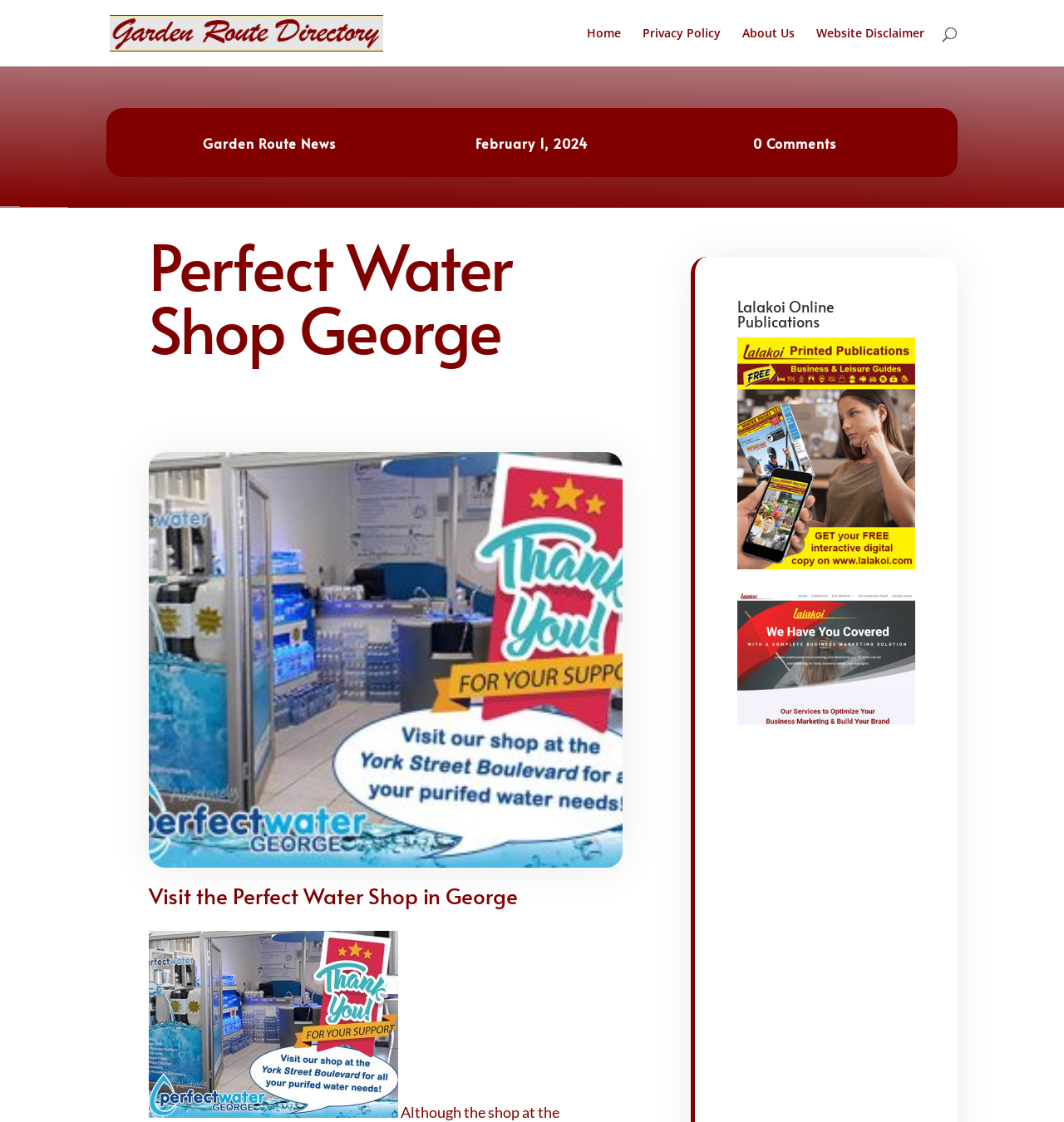How many links are there in the top navigation bar?
Use the screenshot to answer the question with a single word or phrase.

4